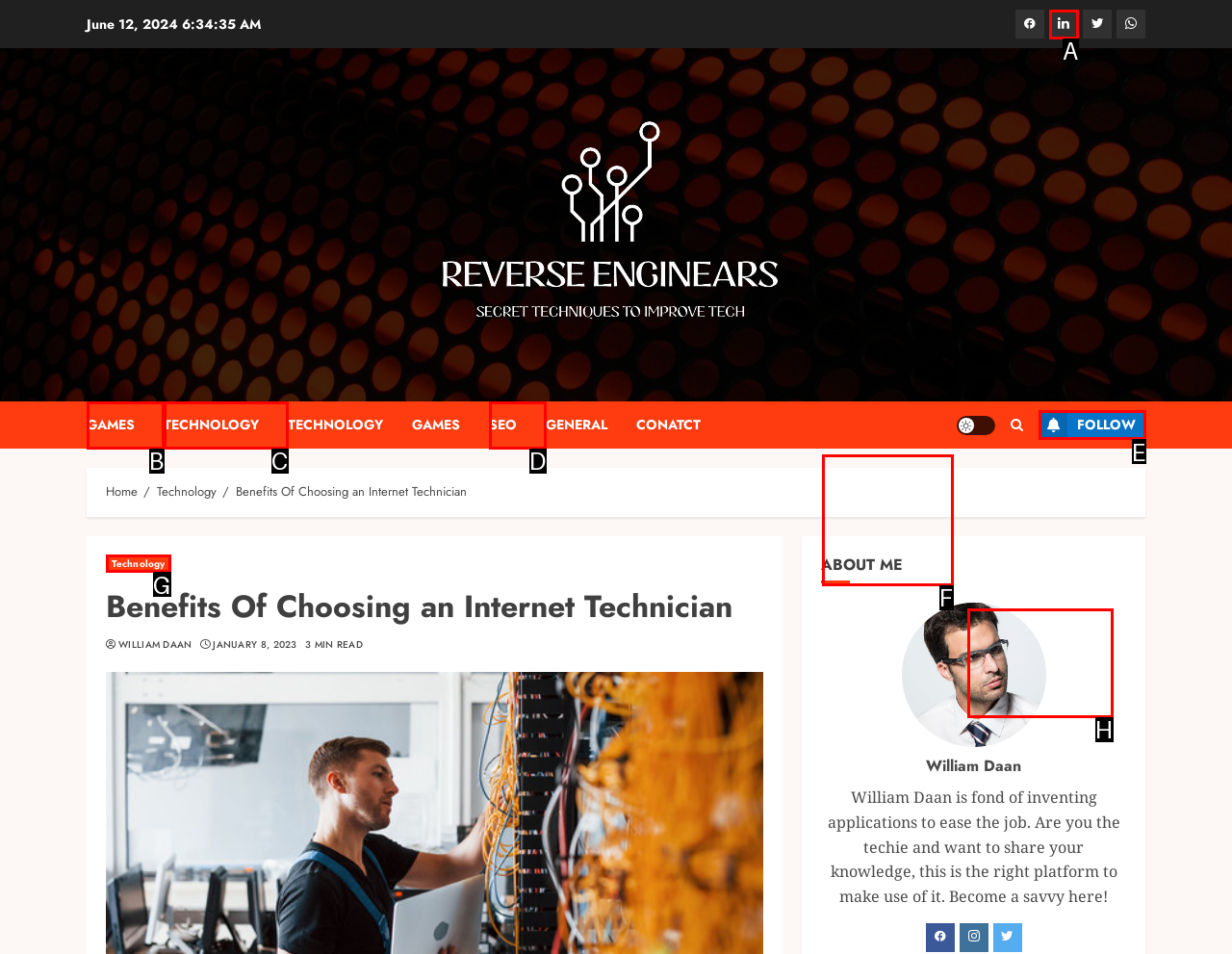Select the letter of the UI element you need to click on to fulfill this task: Follow the author. Write down the letter only.

E